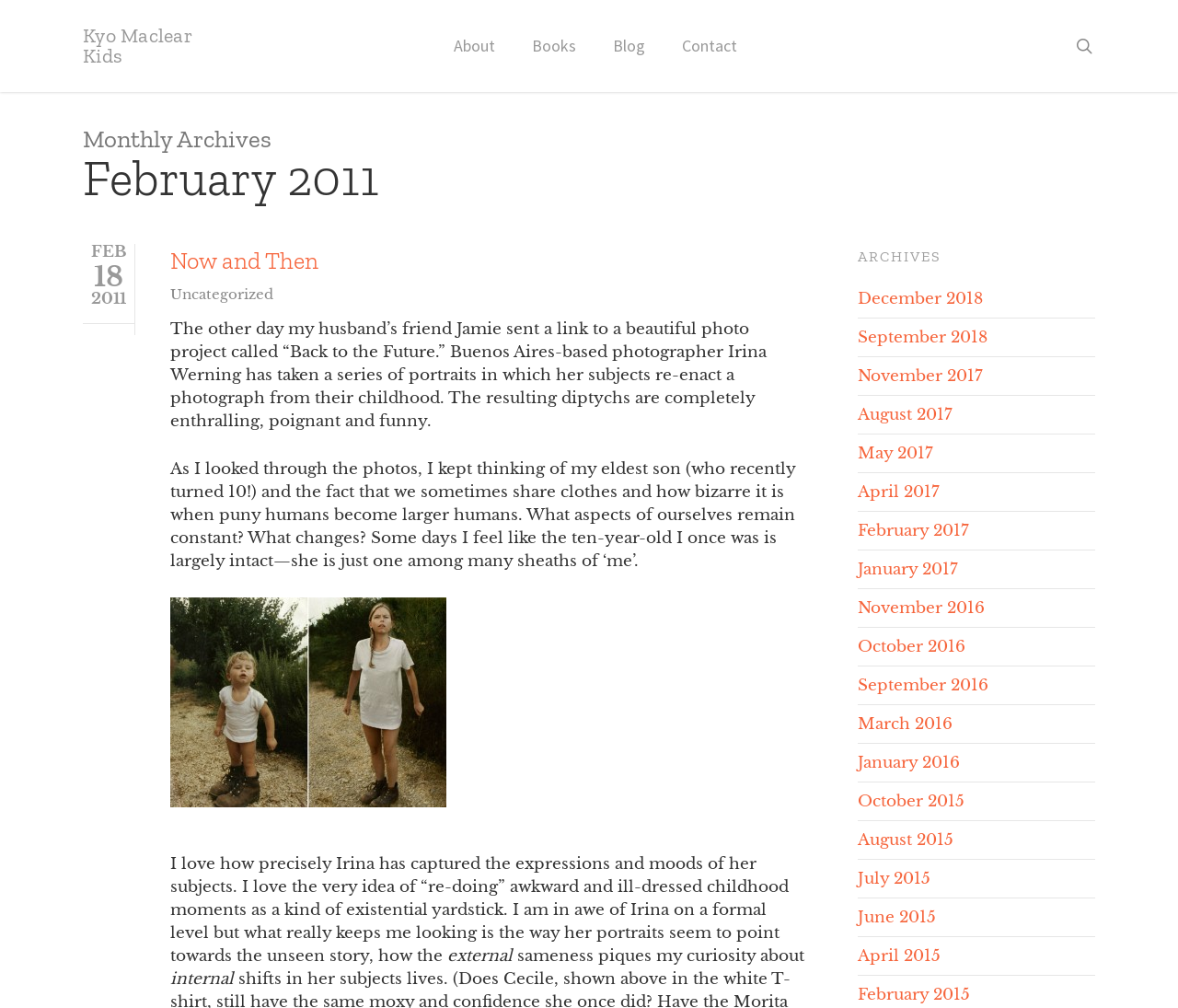Provide the bounding box coordinates of the HTML element this sentence describes: "Privacy Policy". The bounding box coordinates consist of four float numbers between 0 and 1, i.e., [left, top, right, bottom].

None